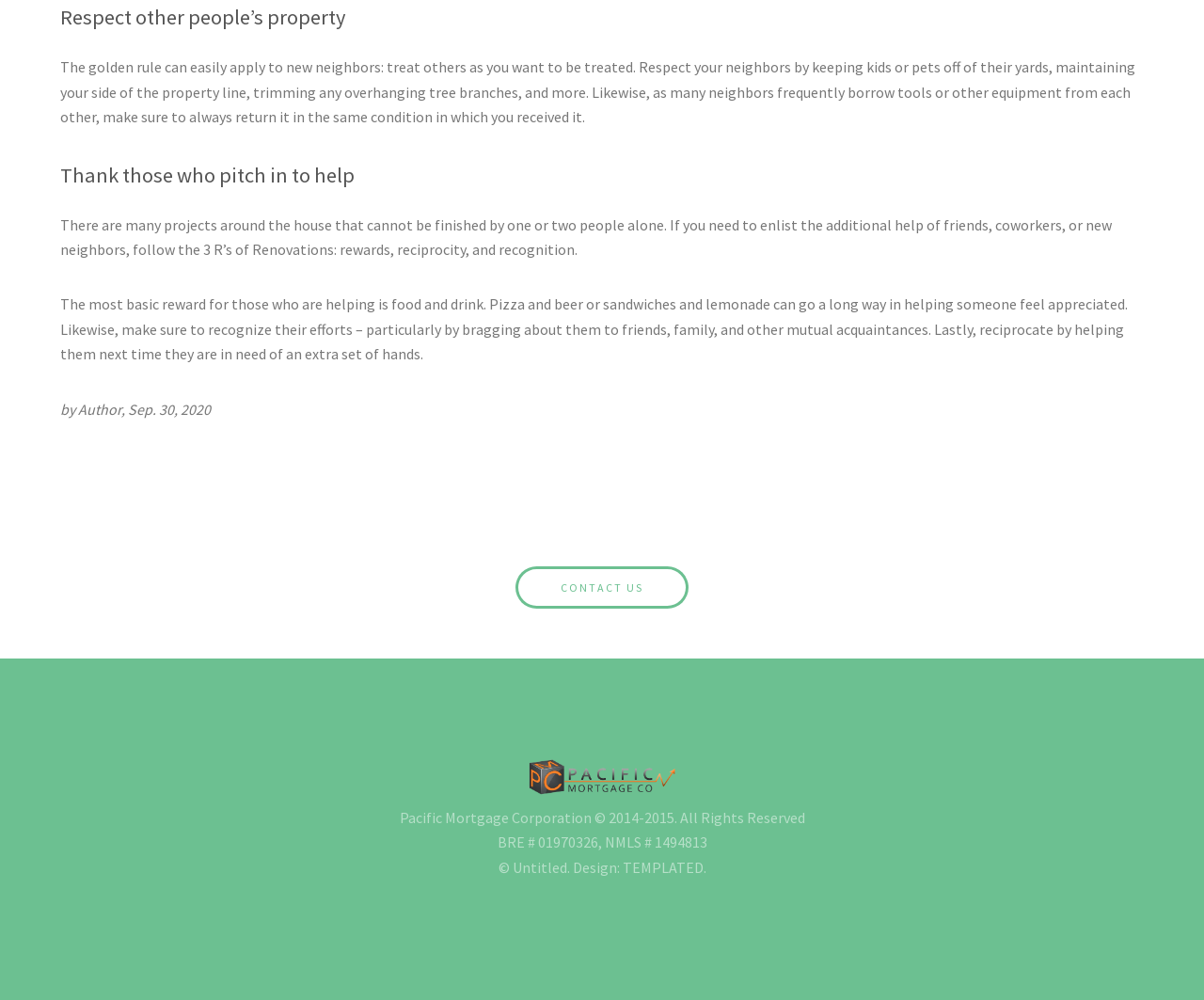What is the name of the company?
Examine the image closely and answer the question with as much detail as possible.

The company name is mentioned at the bottom of the webpage as 'Pacific Mortgage Corporation © 2014-2015. All Rights Reserved', indicating that the webpage is related to this company.